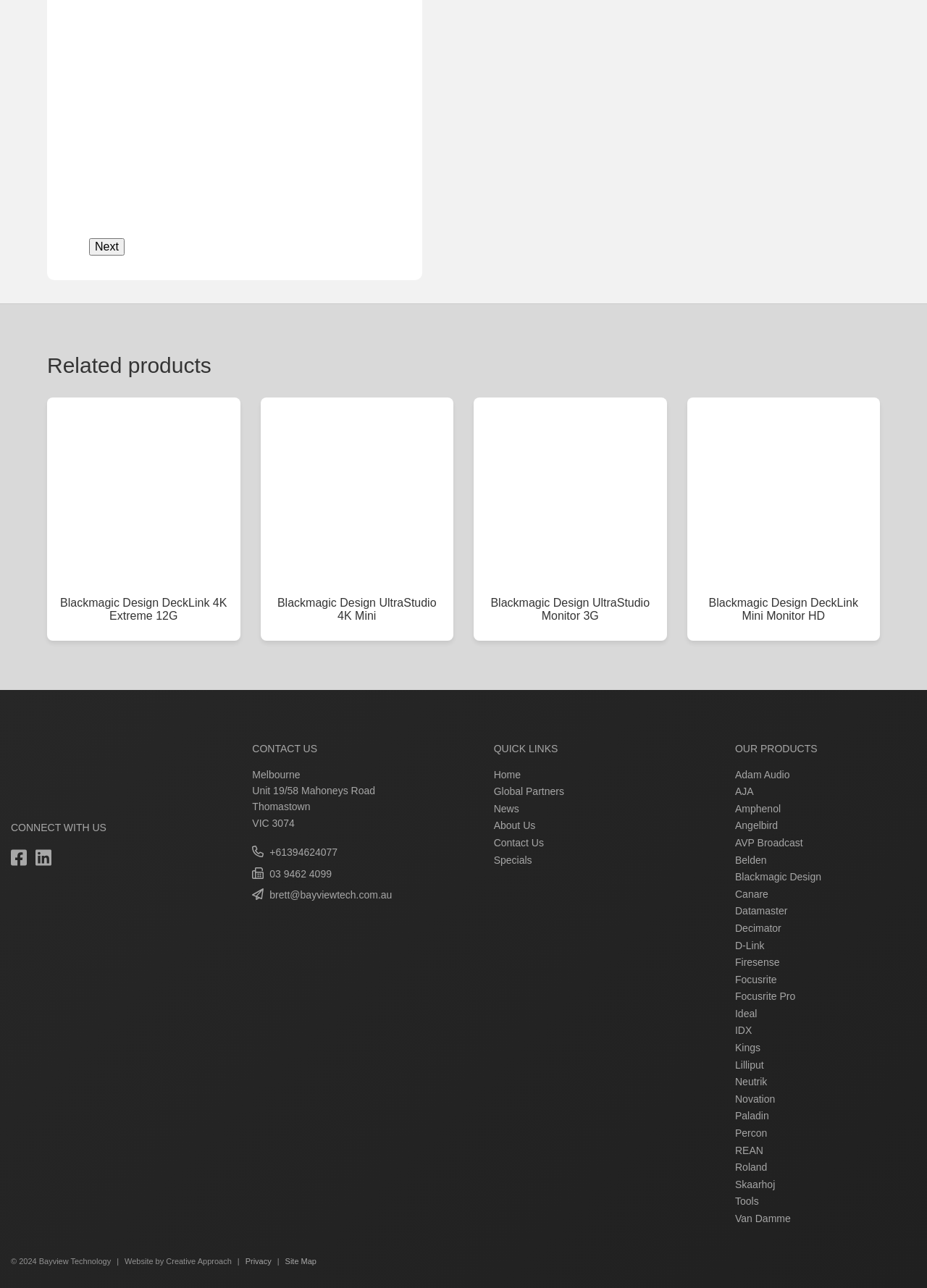Please provide the bounding box coordinates for the element that needs to be clicked to perform the following instruction: "Explore 'Blackmagic Design' products". The coordinates should be given as four float numbers between 0 and 1, i.e., [left, top, right, bottom].

[0.793, 0.676, 0.886, 0.685]